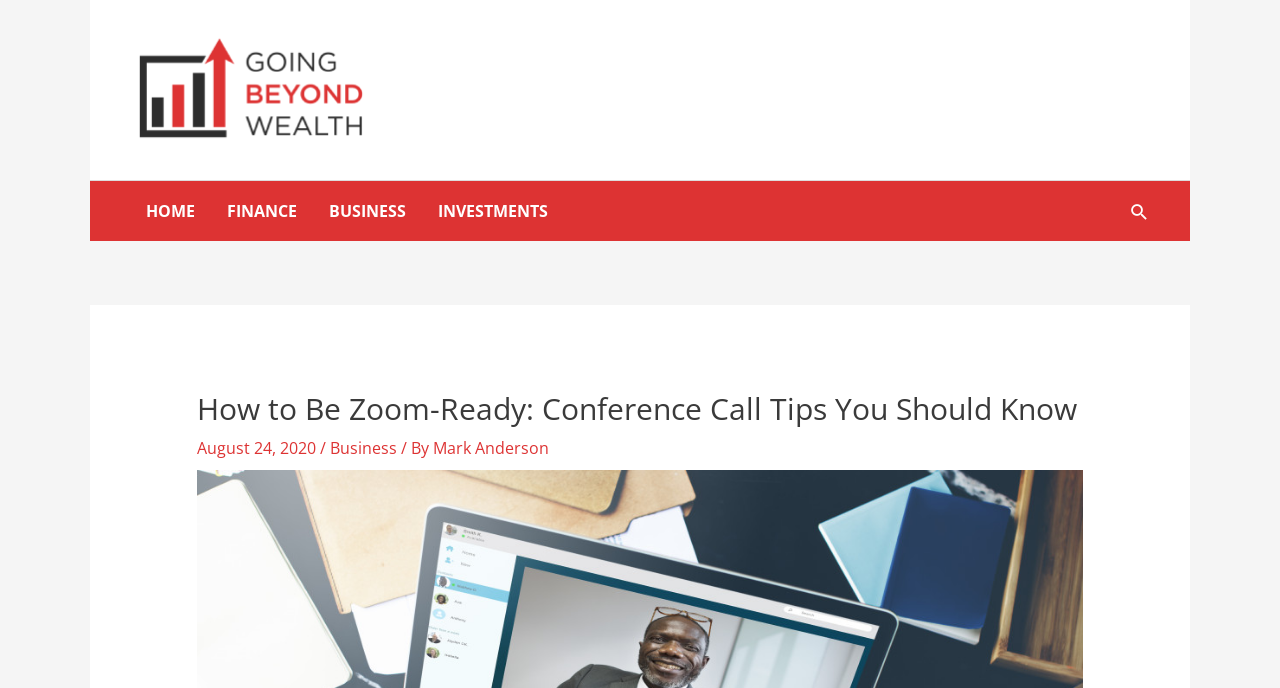Can you give a comprehensive explanation to the question given the content of the image?
What is the title of the article?

The title of the article is a heading located below the search icon link, and it is 'How to Be Zoom-Ready: Conference Call Tips You Should Know'.